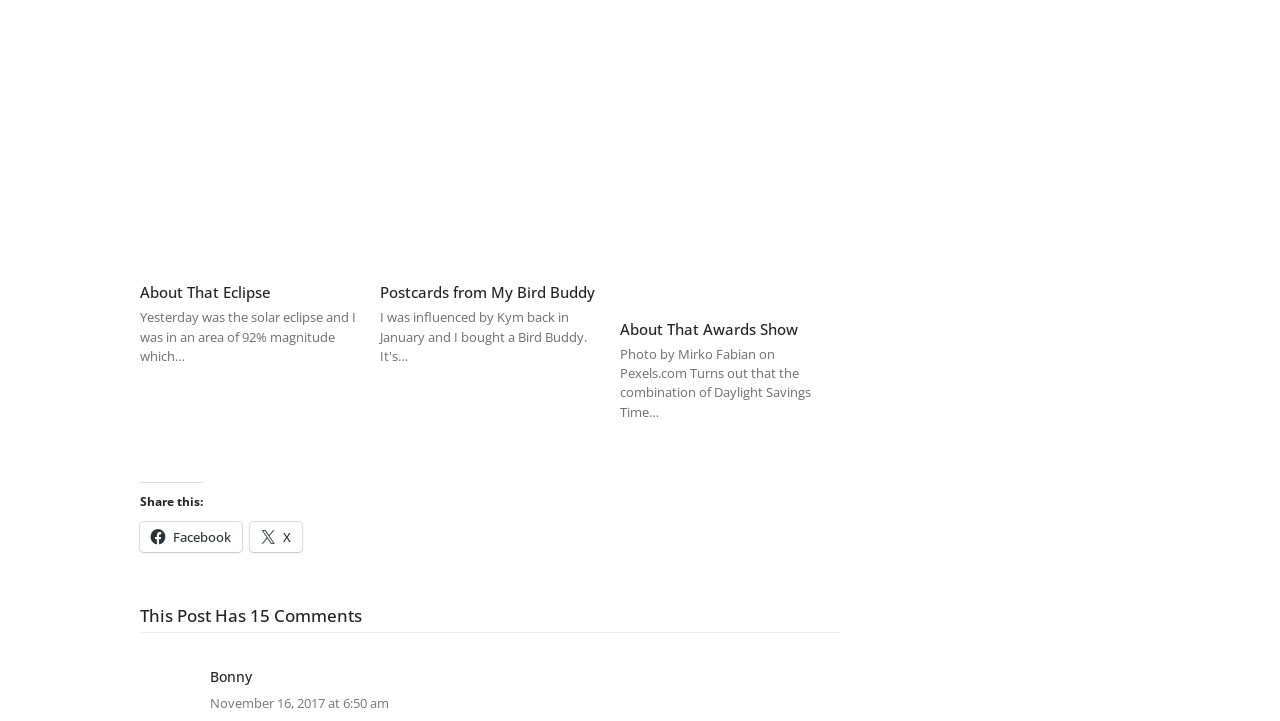Please determine the bounding box coordinates for the element with the description: "Facebook".

[0.109, 0.723, 0.189, 0.765]